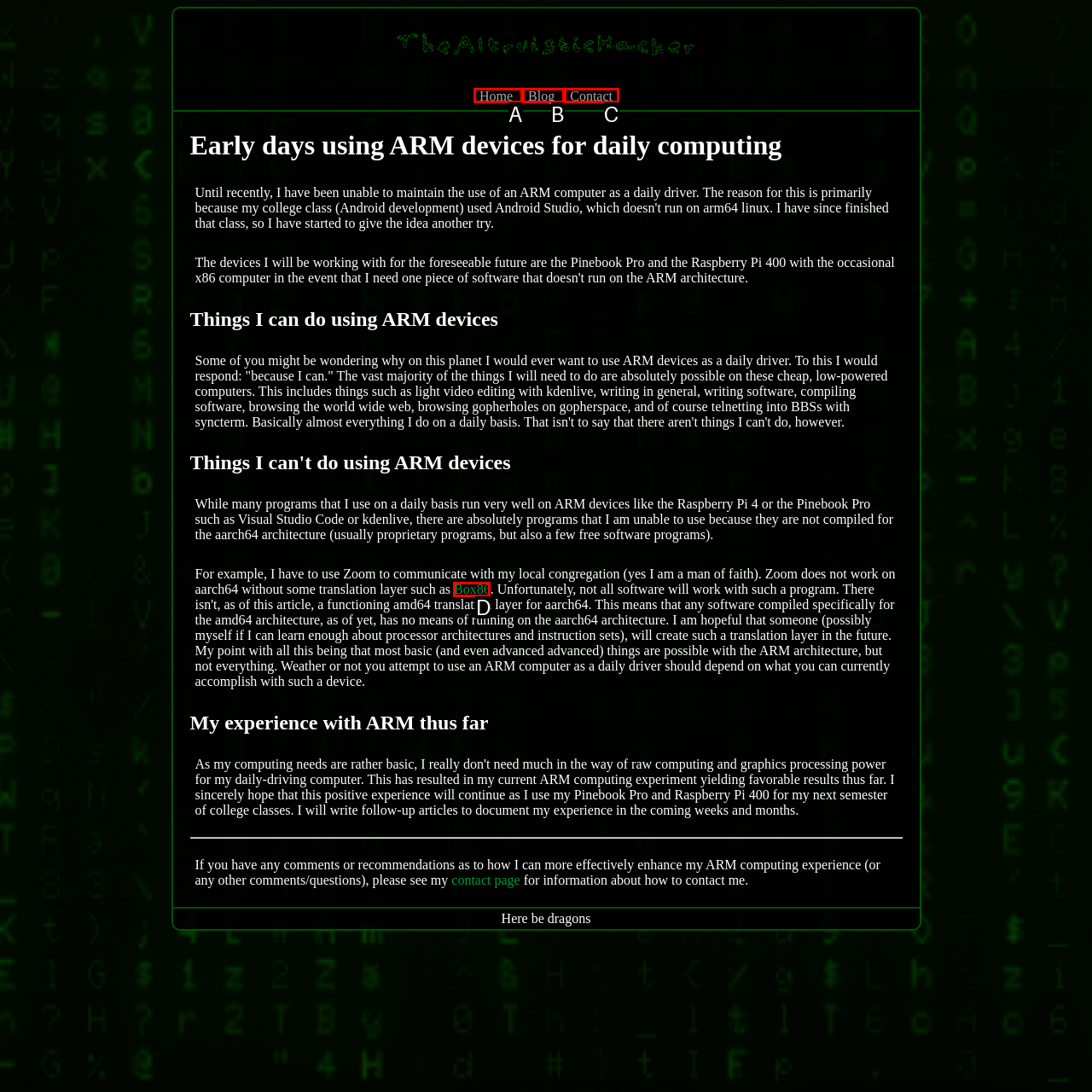Find the HTML element that matches the description: Home. Answer using the letter of the best match from the available choices.

A